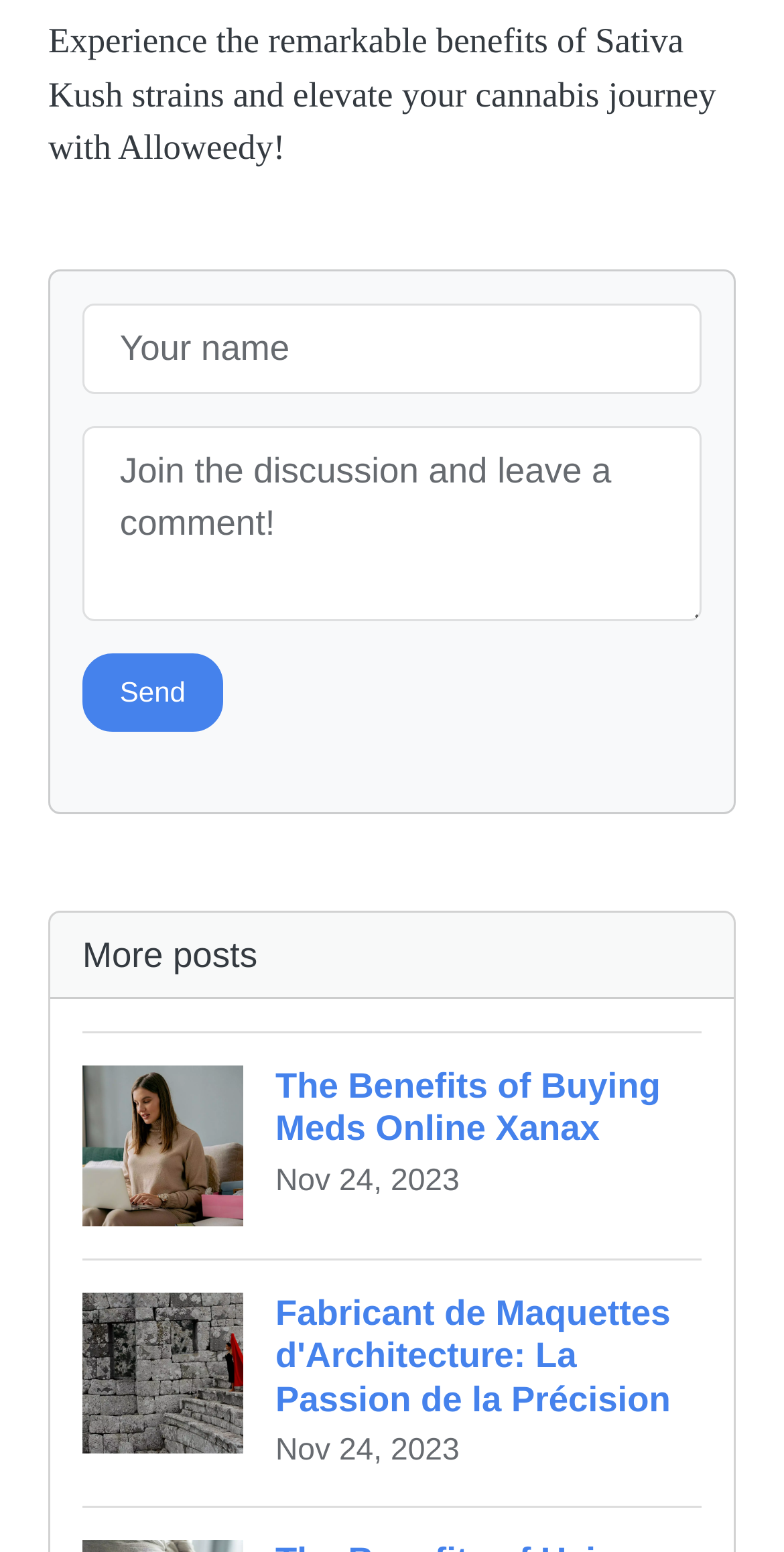What is the purpose of the 'More posts' text?
Utilize the image to construct a detailed and well-explained answer.

The 'More posts' text is located below the links, which suggests that it is used to load additional content or posts on the webpage. This allows the user to access more articles or blog posts beyond what is initially displayed.